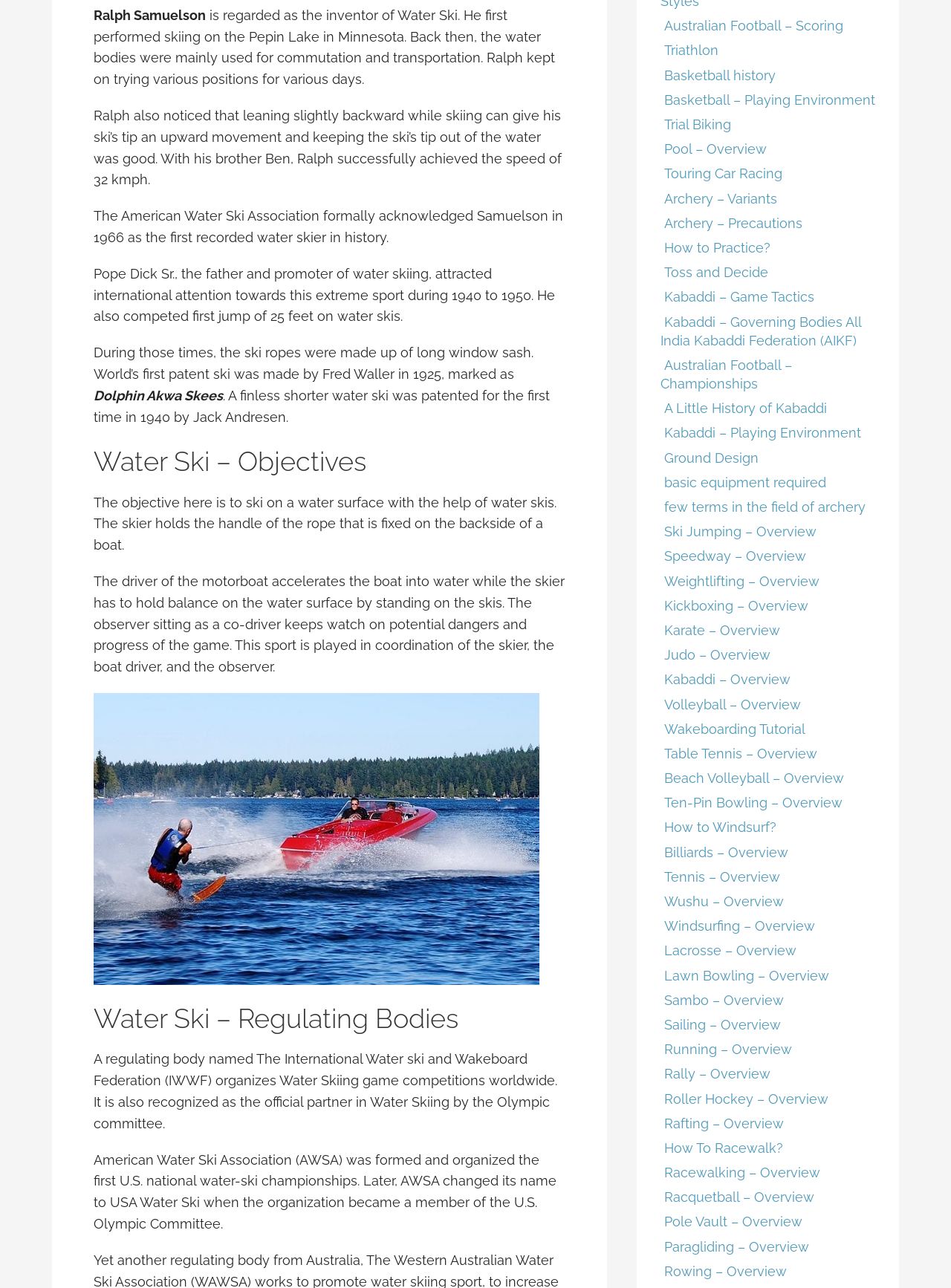Identify the bounding box for the described UI element. Provide the coordinates in (top-left x, top-left y, bottom-right x, bottom-right y) format with values ranging from 0 to 1: A Little History of Kabaddi

[0.694, 0.311, 0.869, 0.323]